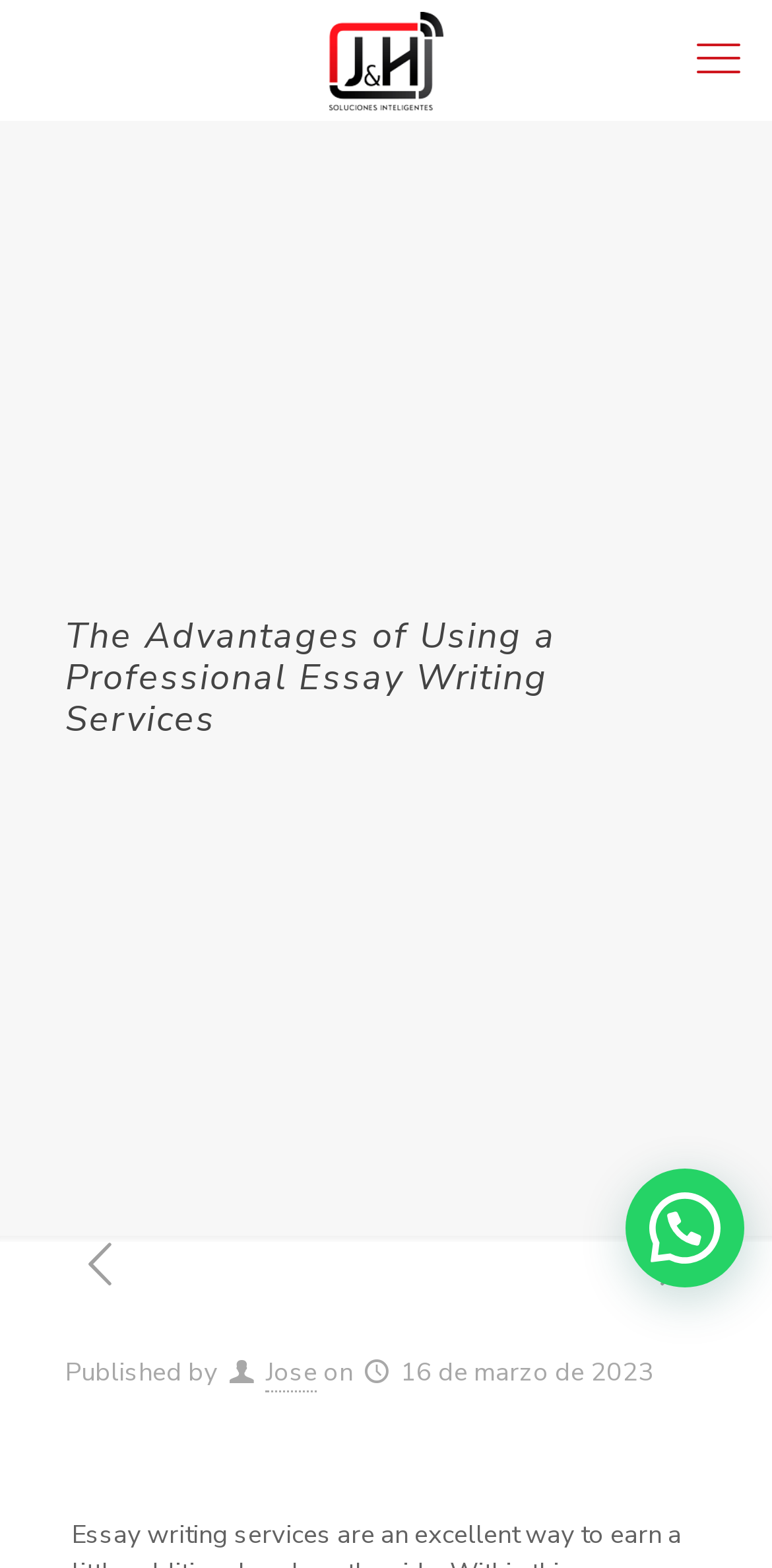Is there a mobile menu available?
Using the visual information, reply with a single word or short phrase.

Yes